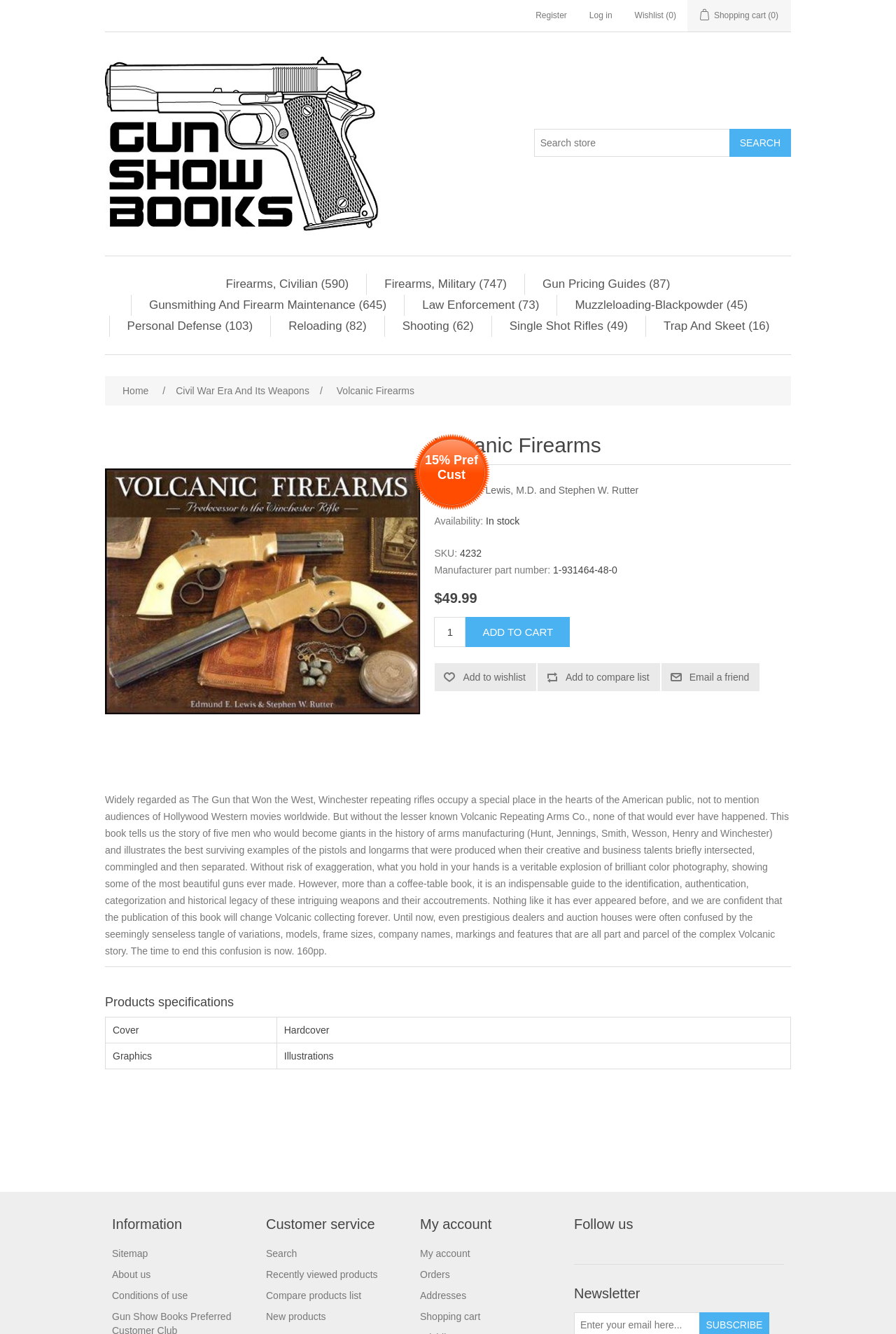Based on the element description: "Sitemap", identify the UI element and provide its bounding box coordinates. Use four float numbers between 0 and 1, [left, top, right, bottom].

[0.125, 0.936, 0.165, 0.944]